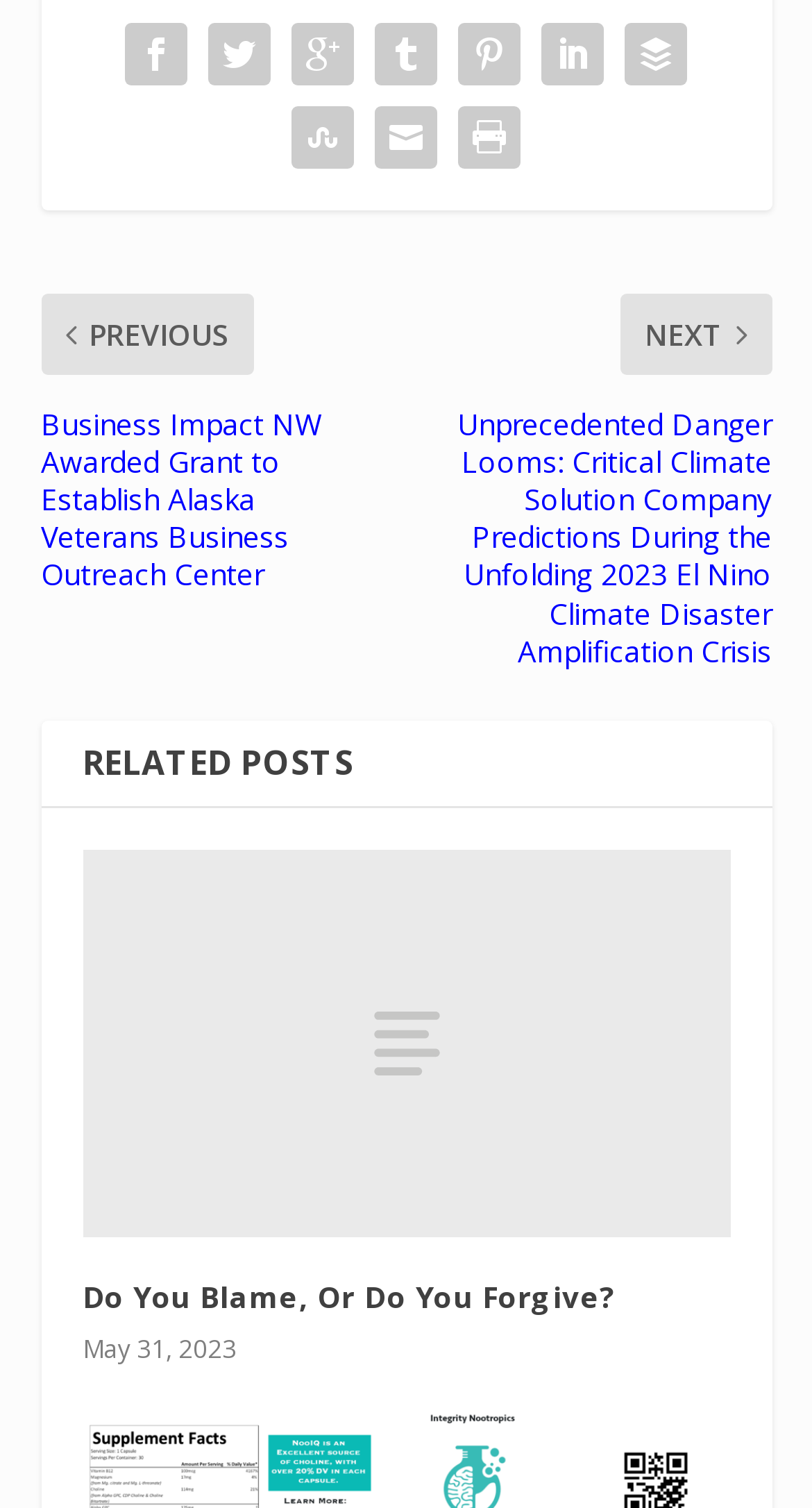Locate the bounding box coordinates of the element that should be clicked to fulfill the instruction: "read the article 'Do You Blame, Or Do You Forgive?'".

[0.101, 0.563, 0.899, 0.821]